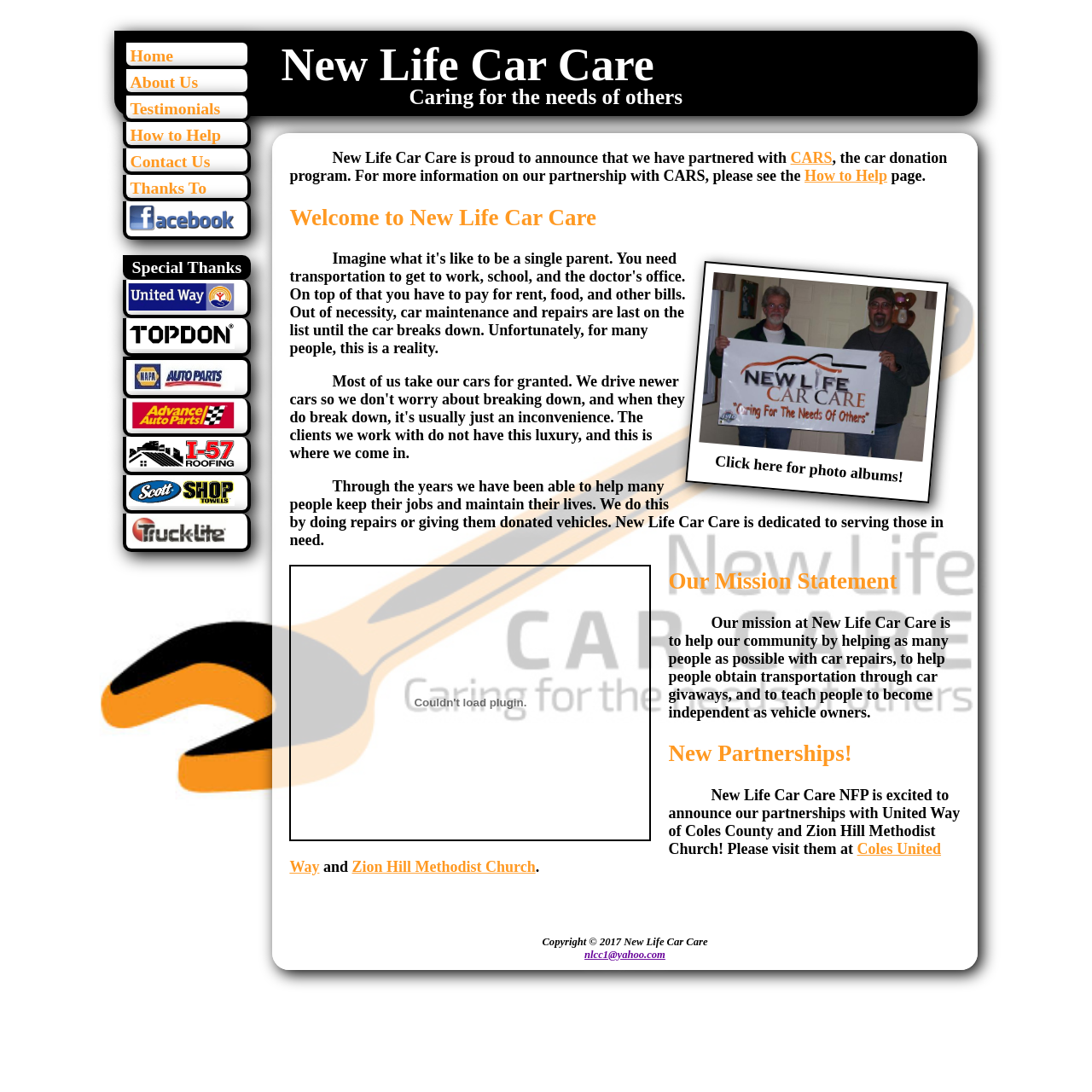Provide a brief response to the question using a single word or phrase: 
What is the email address of New Life Car Care?

nlcc1@yahoo.com